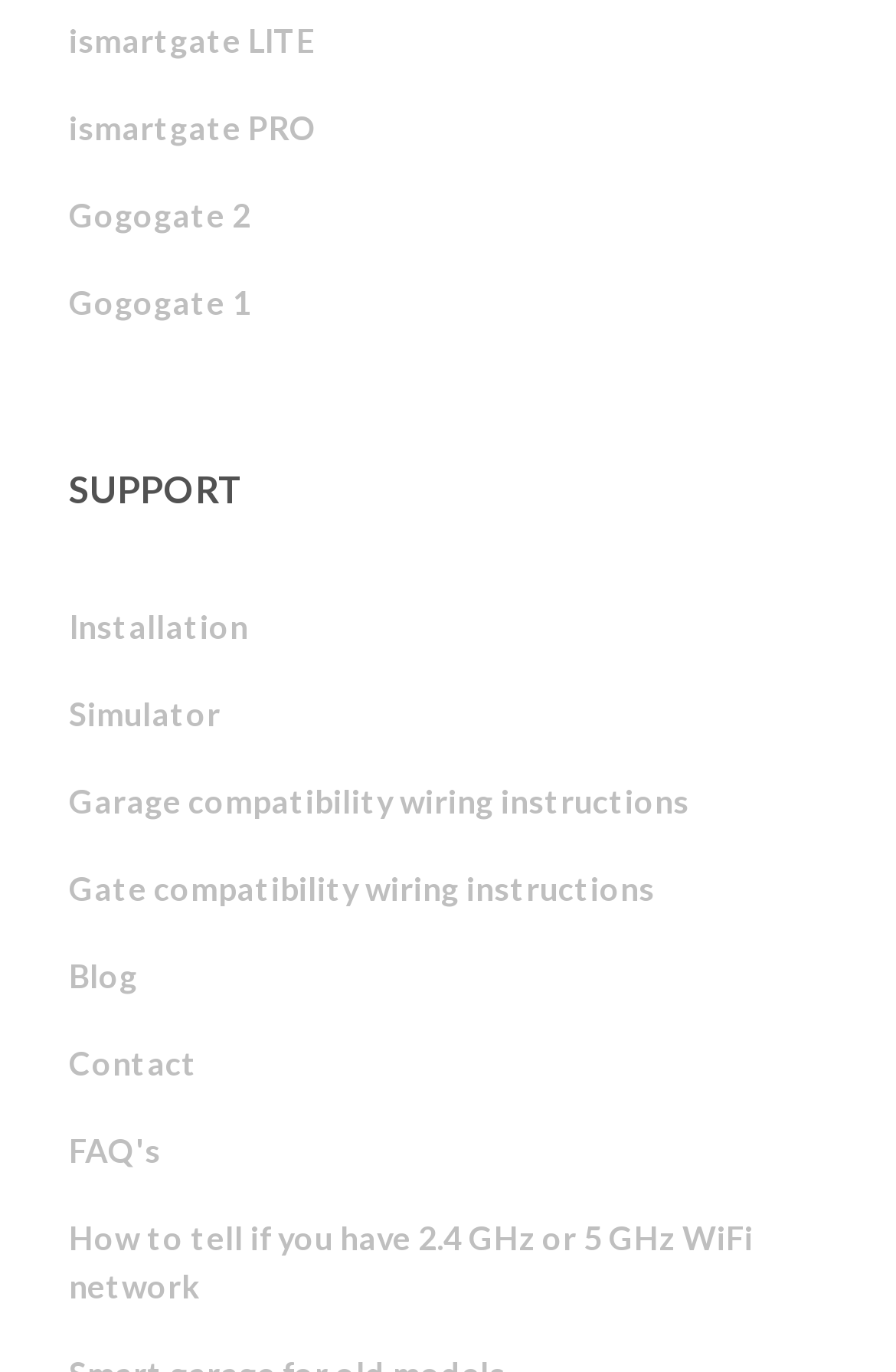Identify the bounding box coordinates of the area that should be clicked in order to complete the given instruction: "check FAQs". The bounding box coordinates should be four float numbers between 0 and 1, i.e., [left, top, right, bottom].

[0.077, 0.807, 0.921, 0.871]